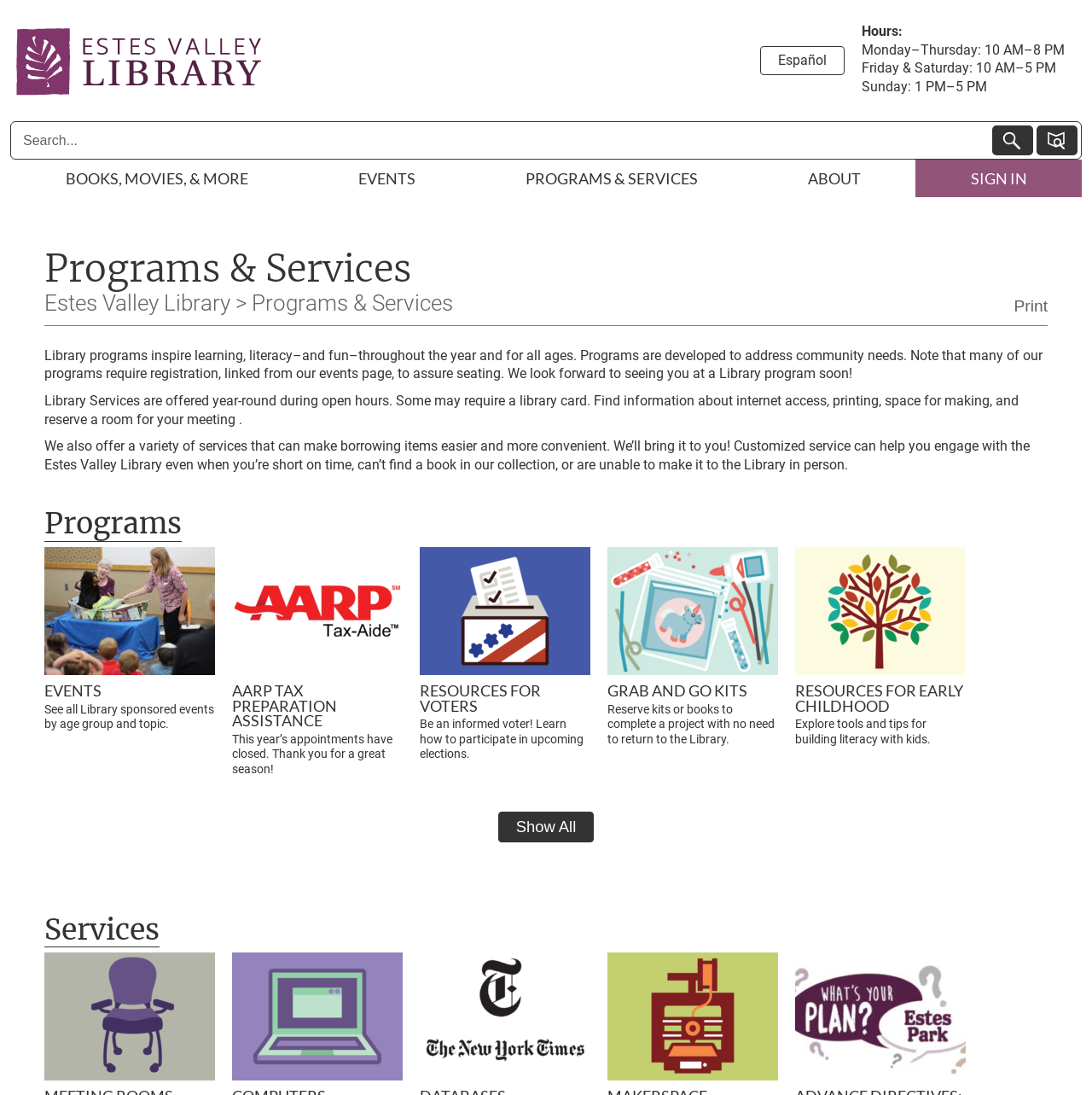How many programs are listed on the webpage?
Please utilize the information in the image to give a detailed response to the question.

I counted the number of programs listed on the webpage by looking at the section titled 'Programs'. There are five programs listed, each with a heading and a brief description.